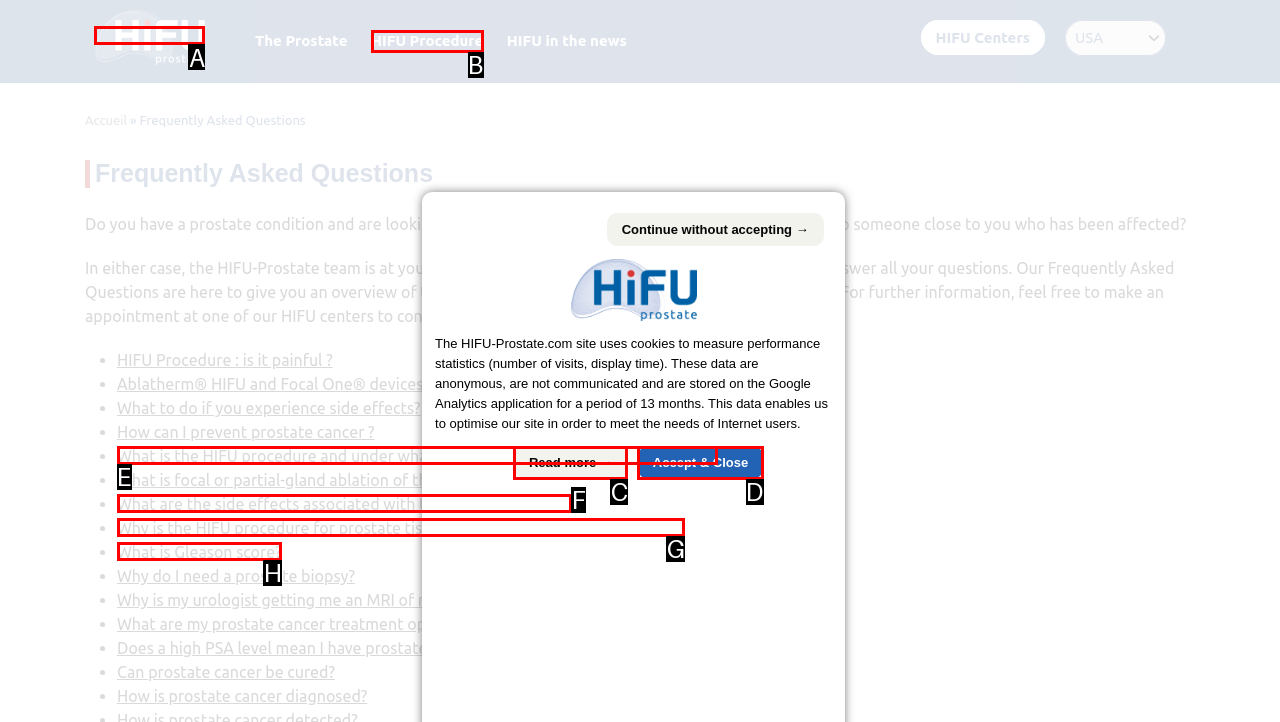Which HTML element should be clicked to fulfill the following task: Learn about treatment of localized prostate cancer with high density focused ultrasound?
Reply with the letter of the appropriate option from the choices given.

A